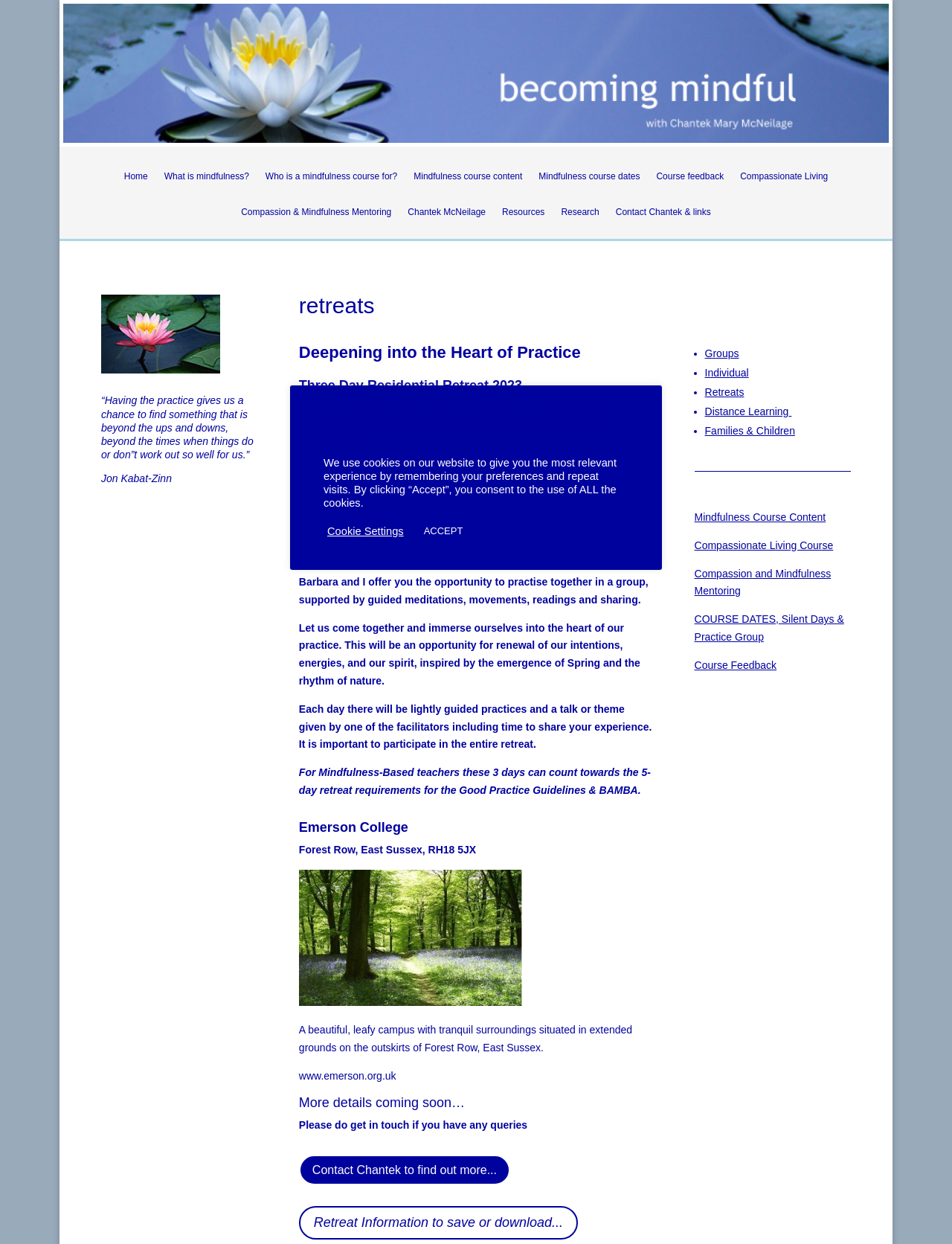From the image, can you give a detailed response to the question below:
Who is the co-facilitator of the retreat?

I found the answer by looking at the heading 'Guided by Chantek McNeilage & Barbara Hussong', which suggests that Barbara Hussong is the co-facilitator of the retreat along with Chantek McNeilage.